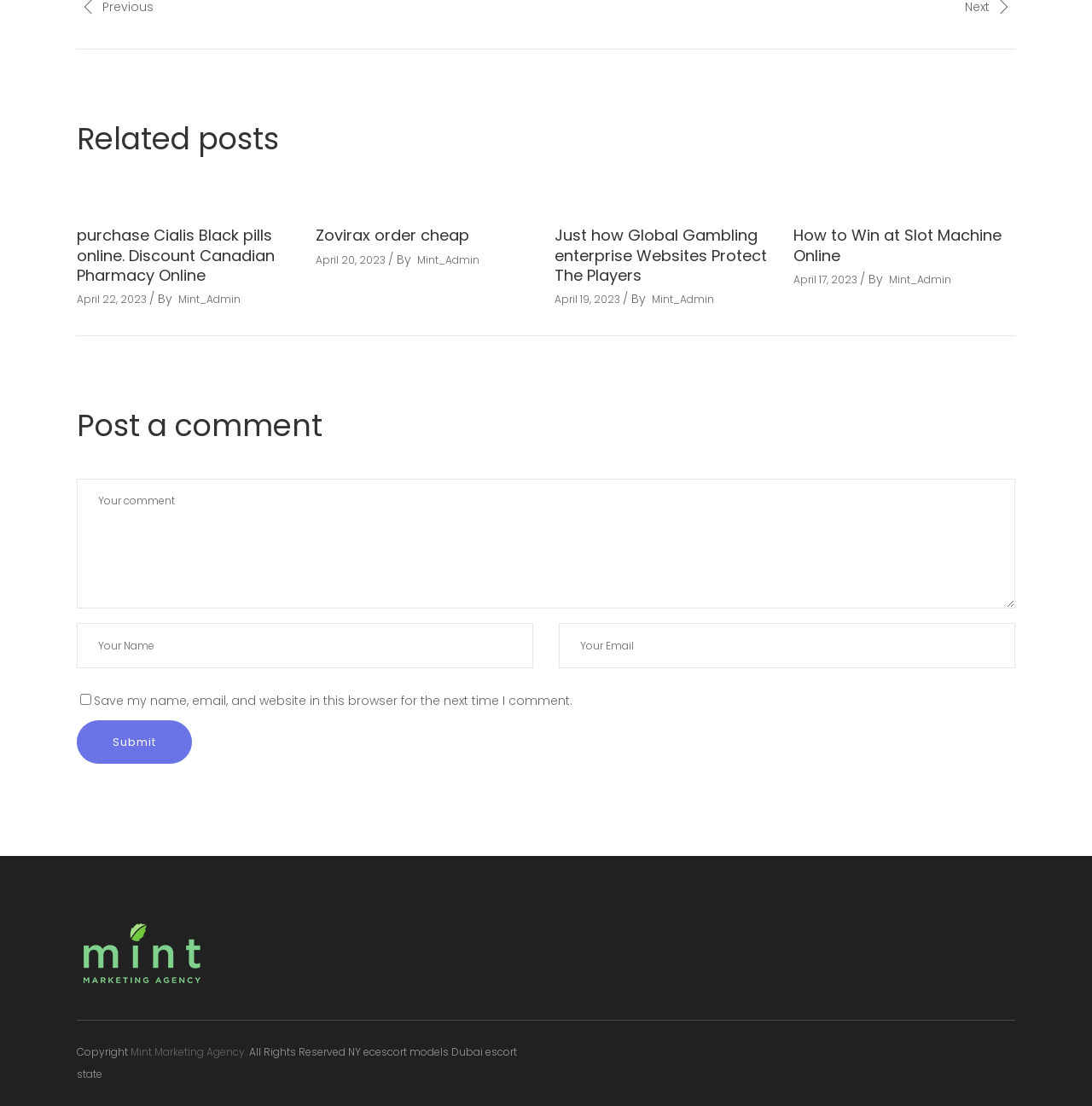Locate the bounding box of the UI element defined by this description: "name="submit" value="Submit"". The coordinates should be given as four float numbers between 0 and 1, formatted as [left, top, right, bottom].

[0.07, 0.651, 0.176, 0.691]